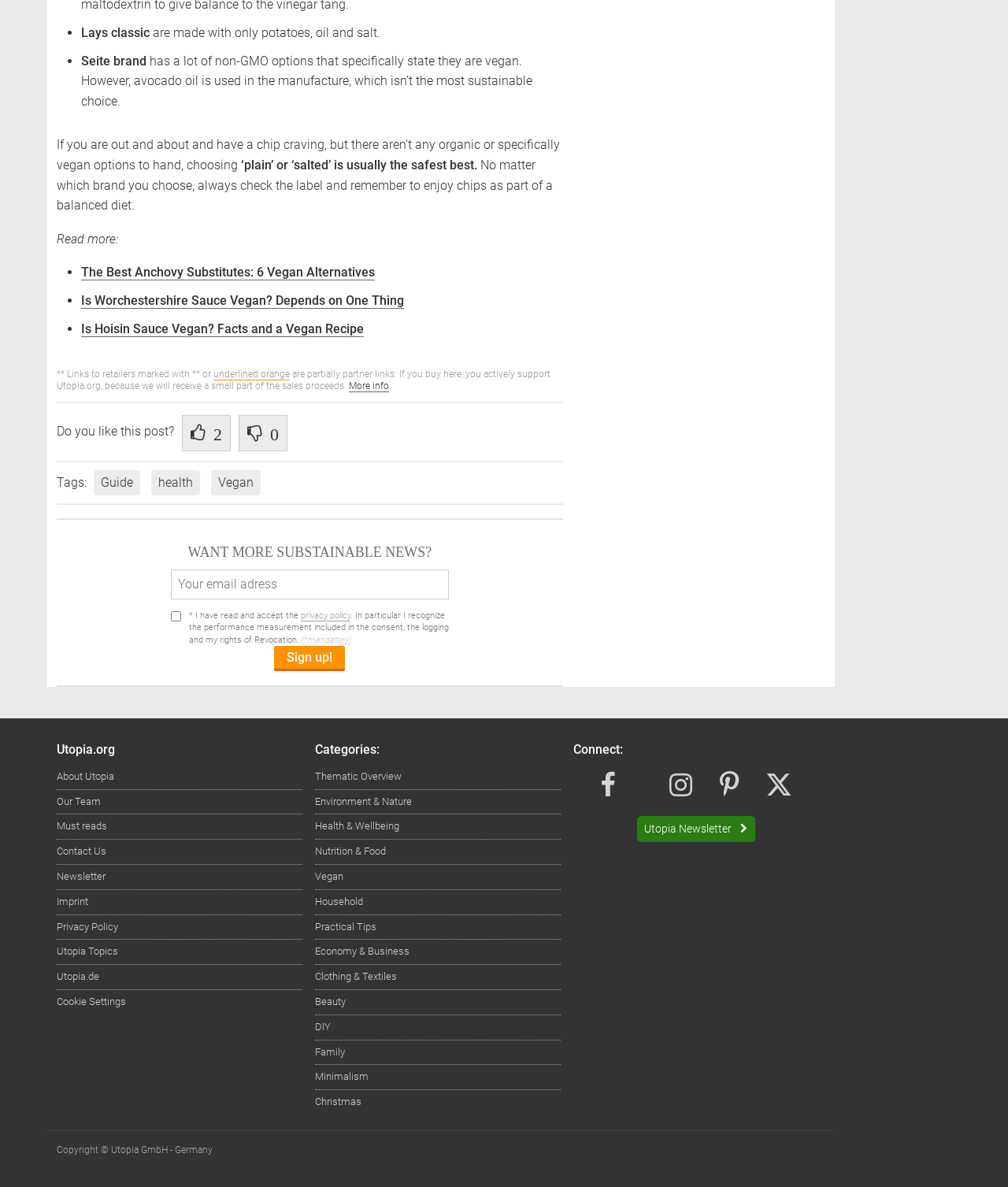Given the element description name="EMAIL" placeholder="Your email adress", specify the bounding box coordinates of the corresponding UI element in the format (top-left x, top-left y, bottom-right x, bottom-right y). All values must be between 0 and 1.

[0.169, 0.622, 0.445, 0.647]